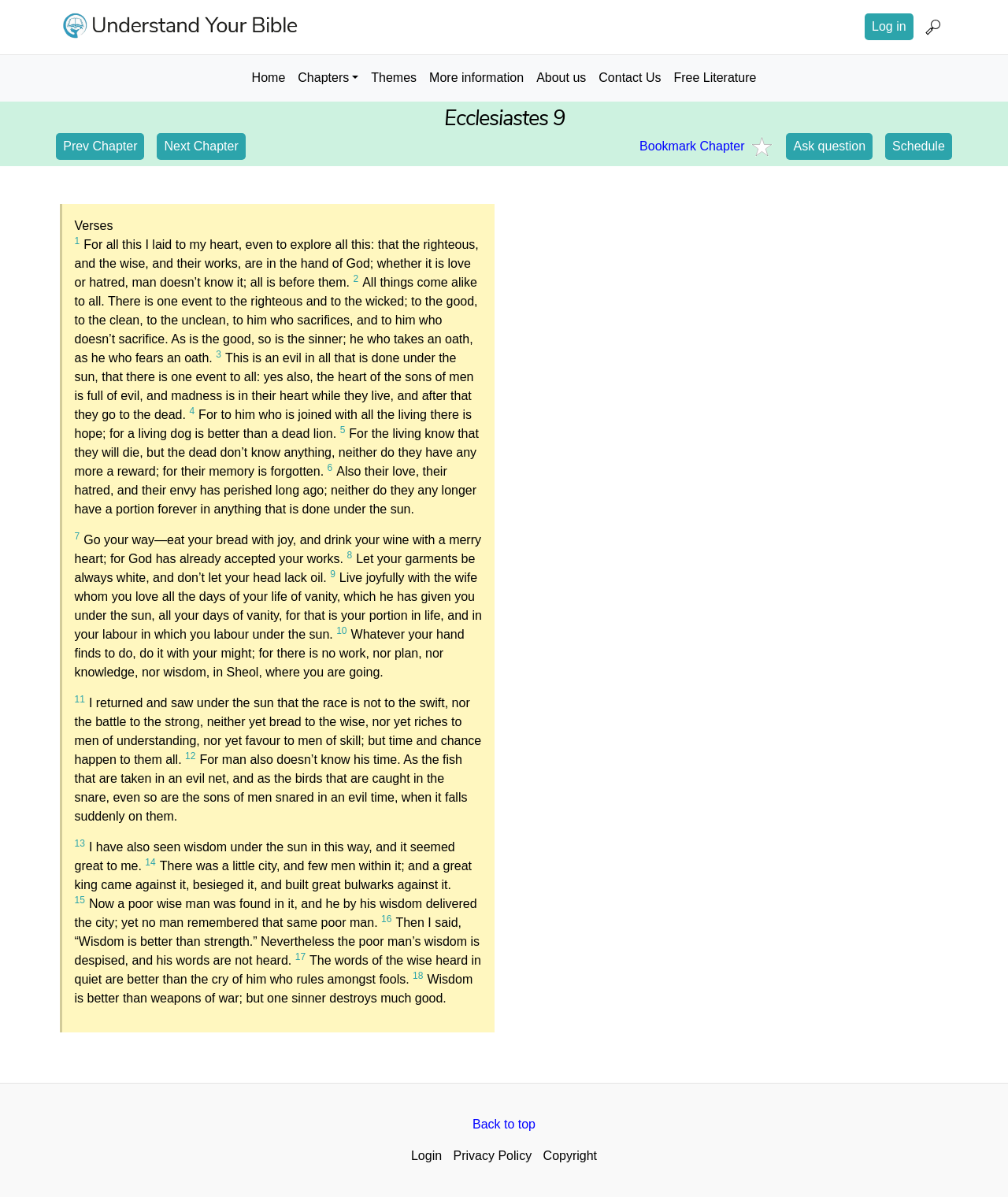Provide the bounding box coordinates of the UI element that matches the description: "Ask question".

[0.78, 0.111, 0.866, 0.134]